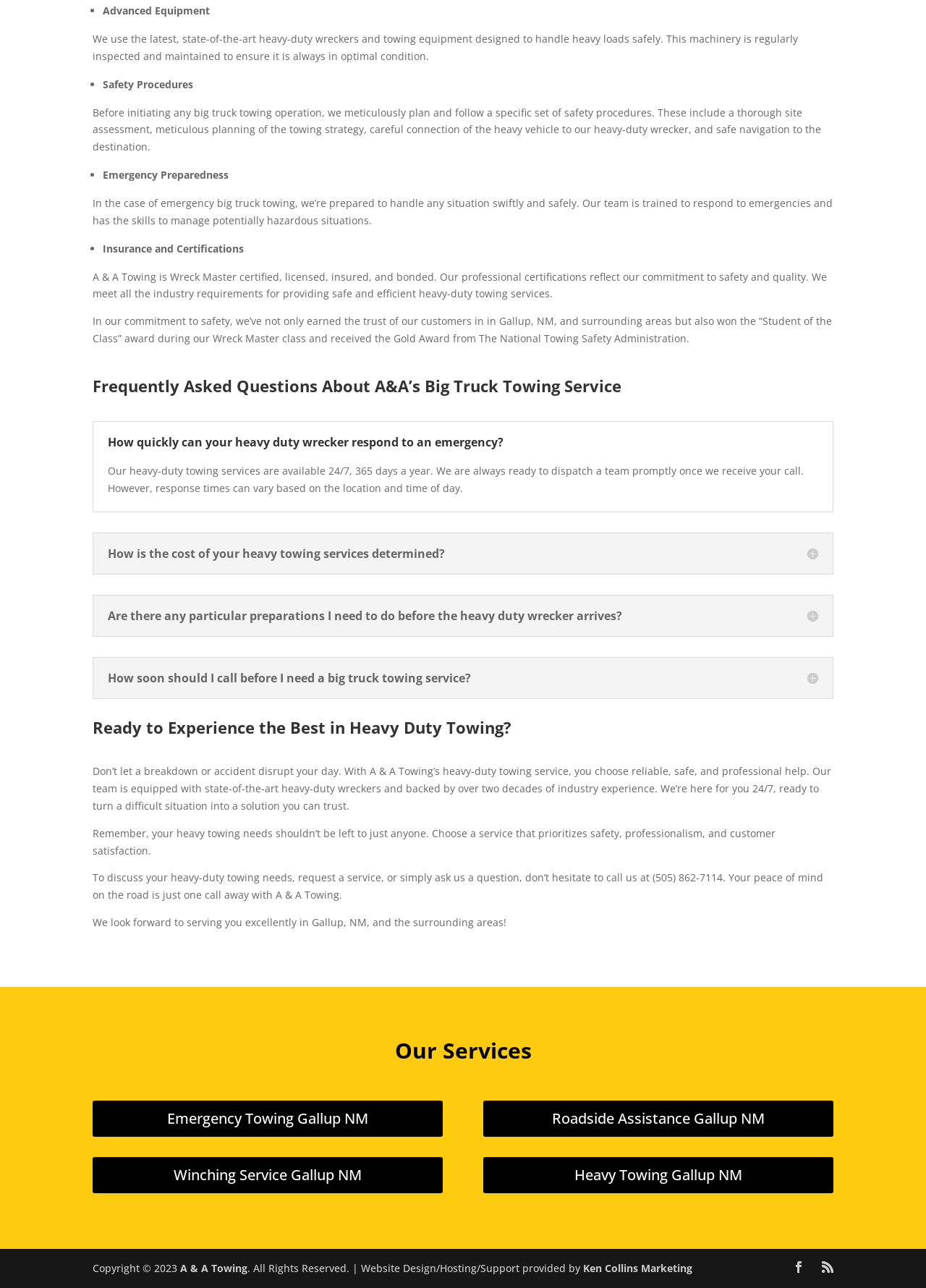Given the webpage screenshot and the description, determine the bounding box coordinates (top-left x, top-left y, bottom-right x, bottom-right y) that define the location of the UI element matching this description: Ken Collins Marketing

[0.63, 0.979, 0.748, 0.99]